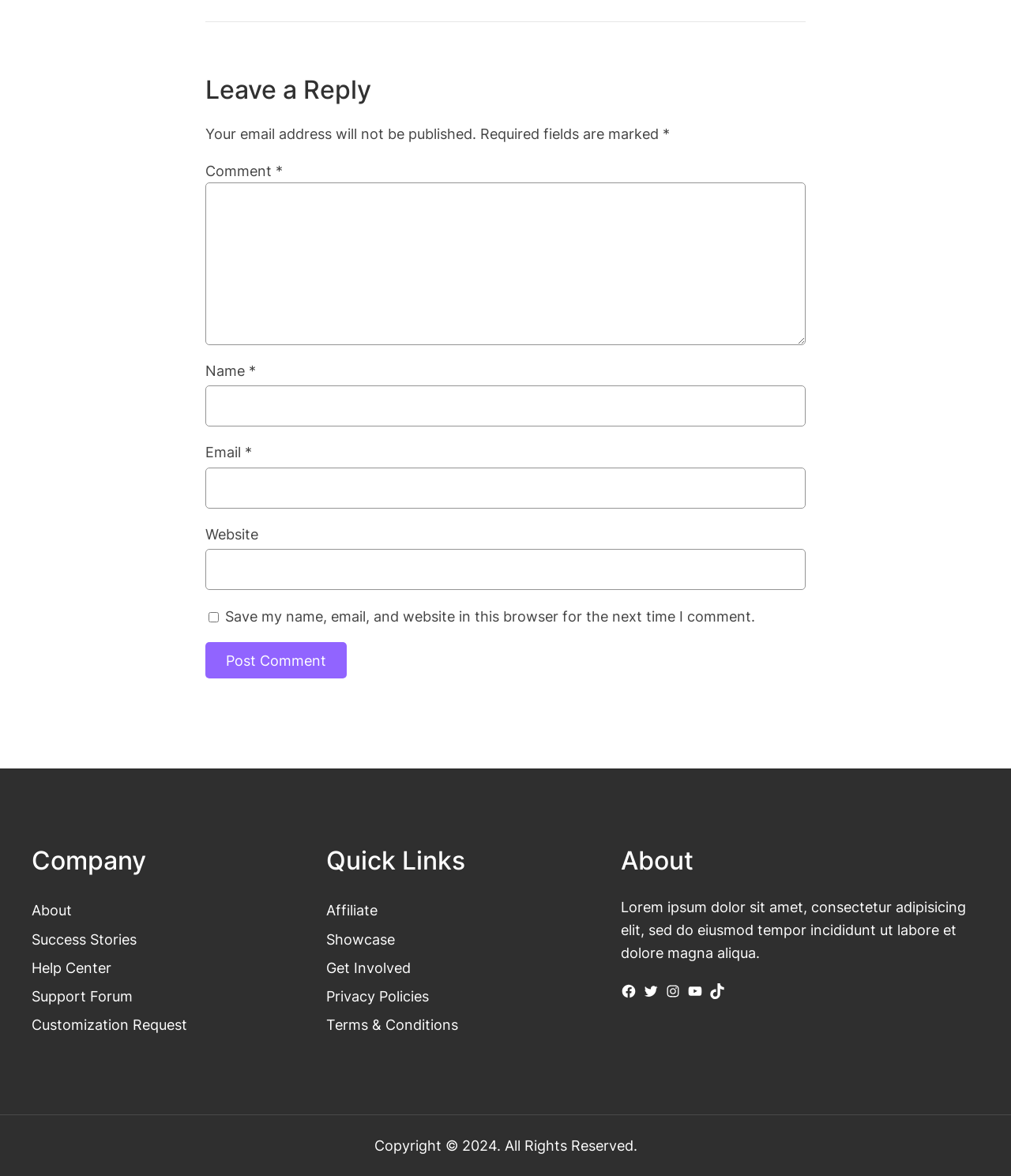Identify the bounding box coordinates for the UI element that matches this description: "parent_node: Email * aria-describedby="email-notes" name="email"".

[0.203, 0.397, 0.797, 0.432]